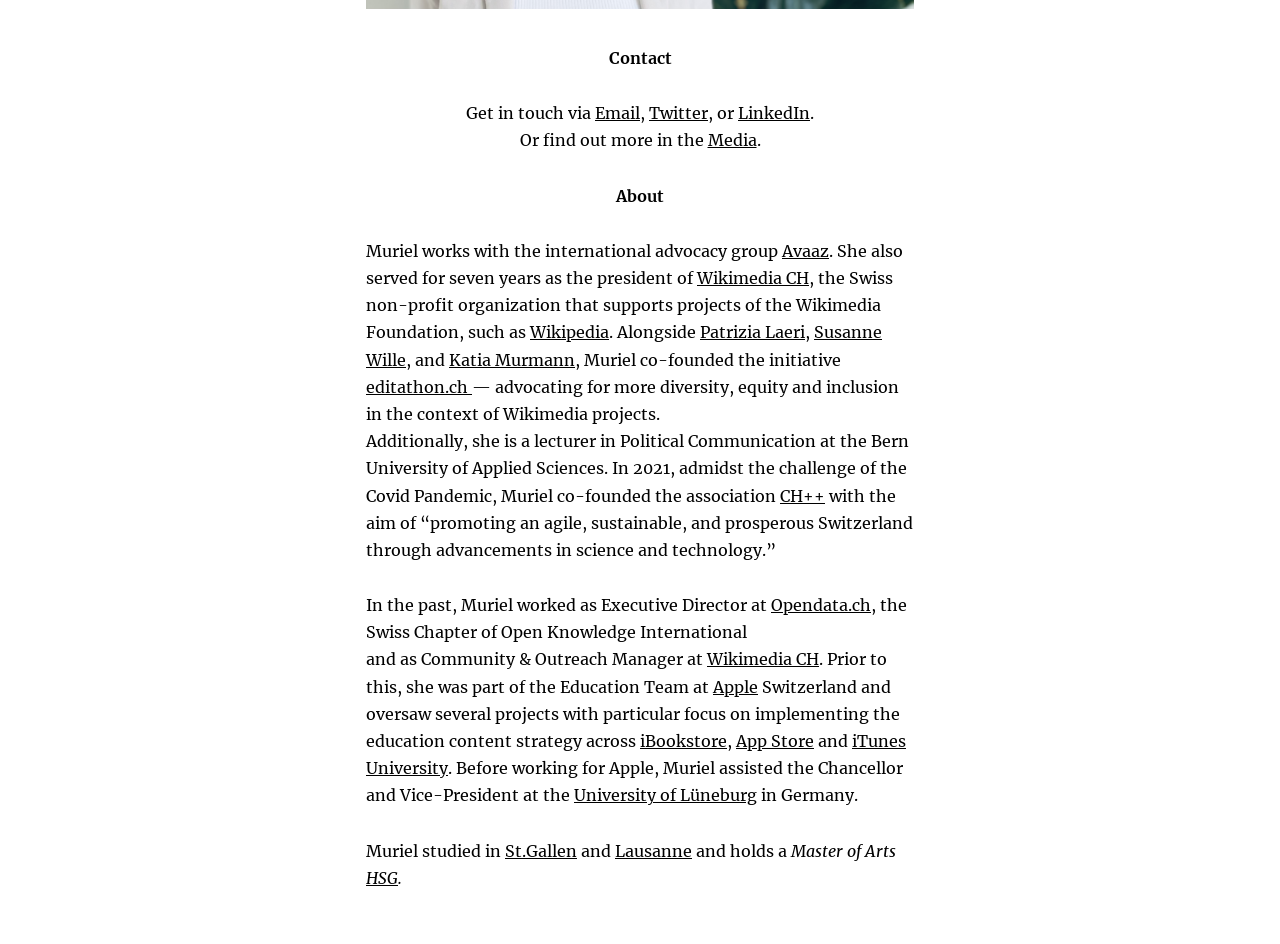Please specify the bounding box coordinates in the format (top-left x, top-left y, bottom-right x, bottom-right y), with all values as floating point numbers between 0 and 1. Identify the bounding box of the UI element described by: University of Lüneburg

[0.448, 0.832, 0.591, 0.853]